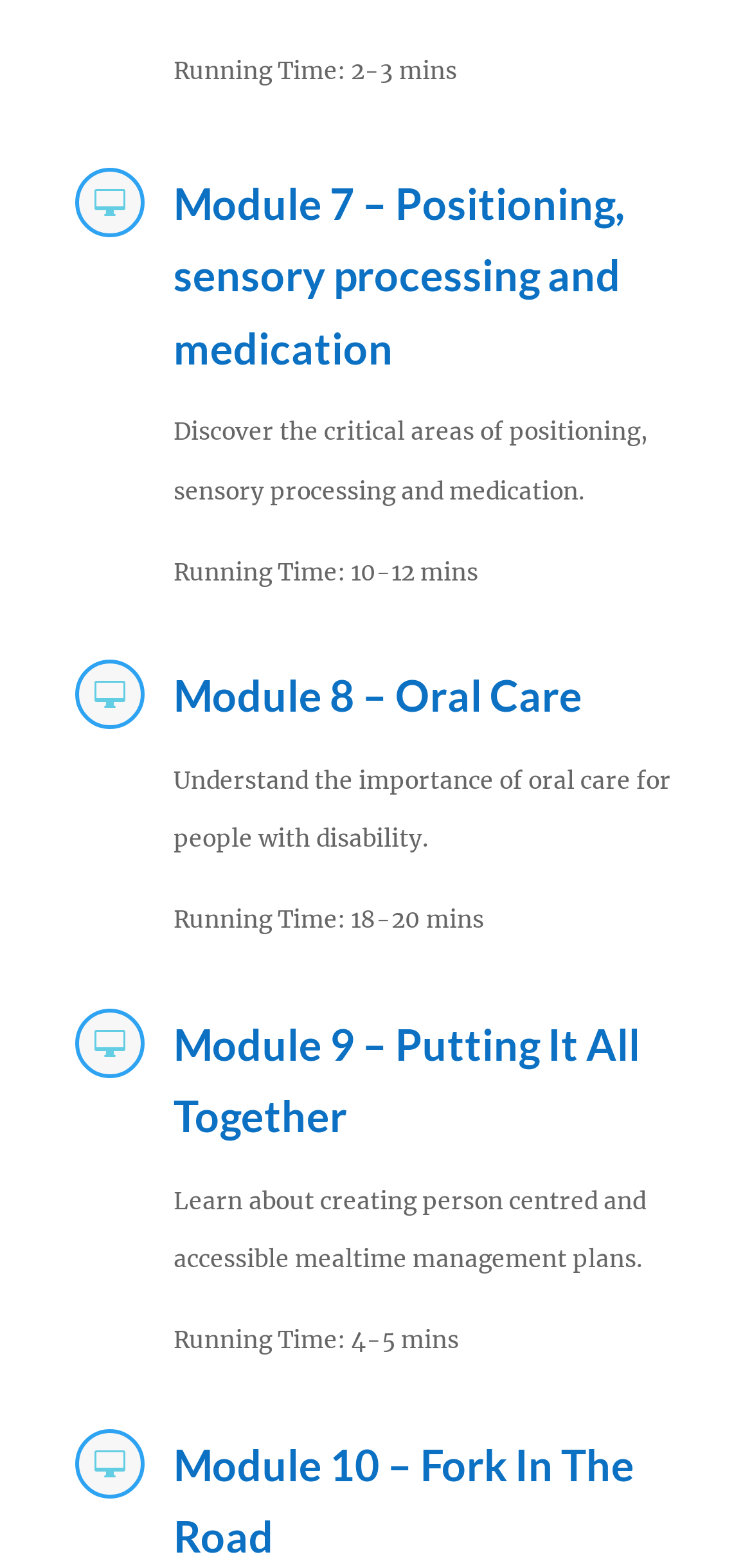Give a one-word or short phrase answer to this question: 
How many modules are listed on this webpage?

4